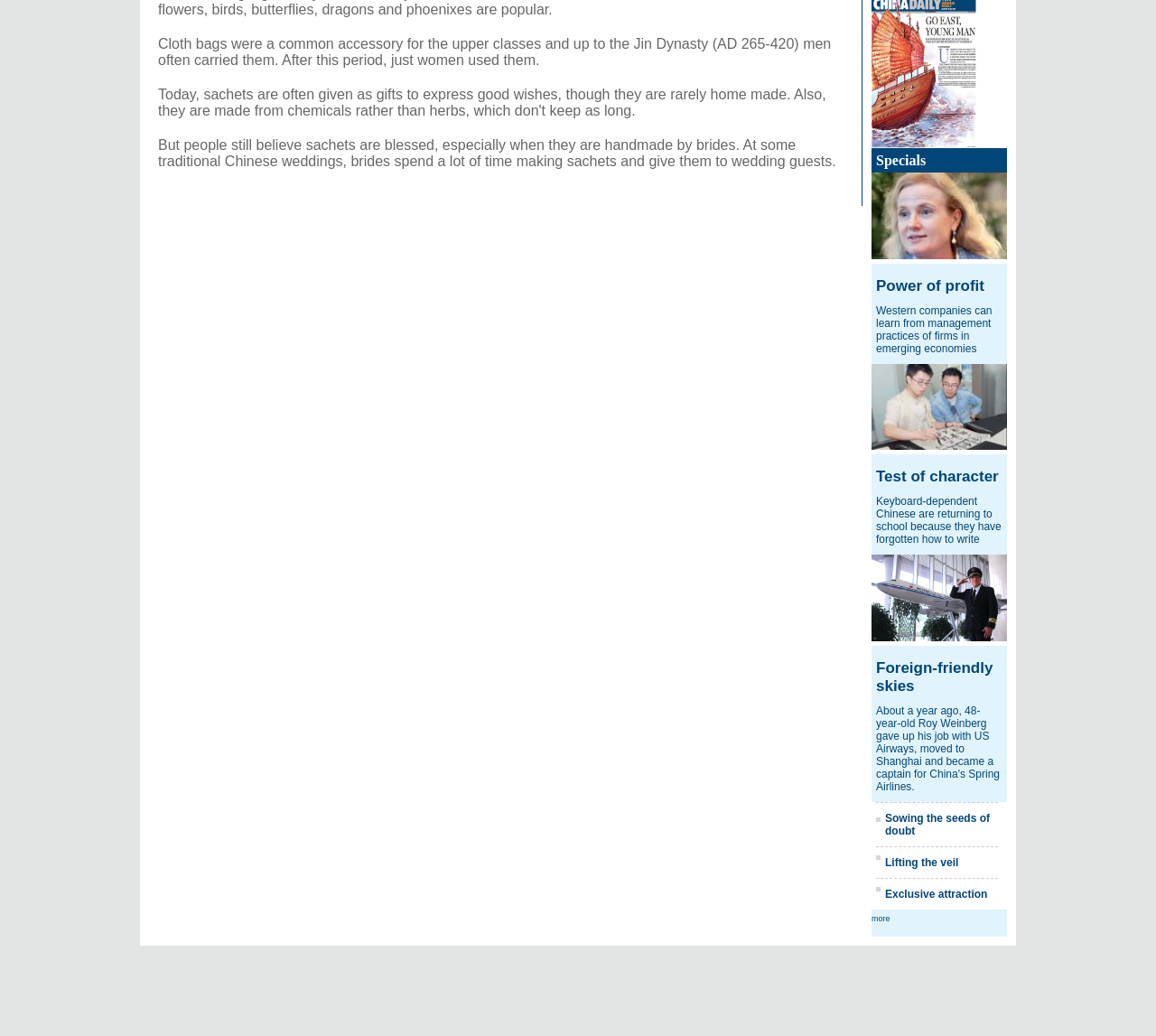Highlight the bounding box of the UI element that corresponds to this description: "Click Here".

None